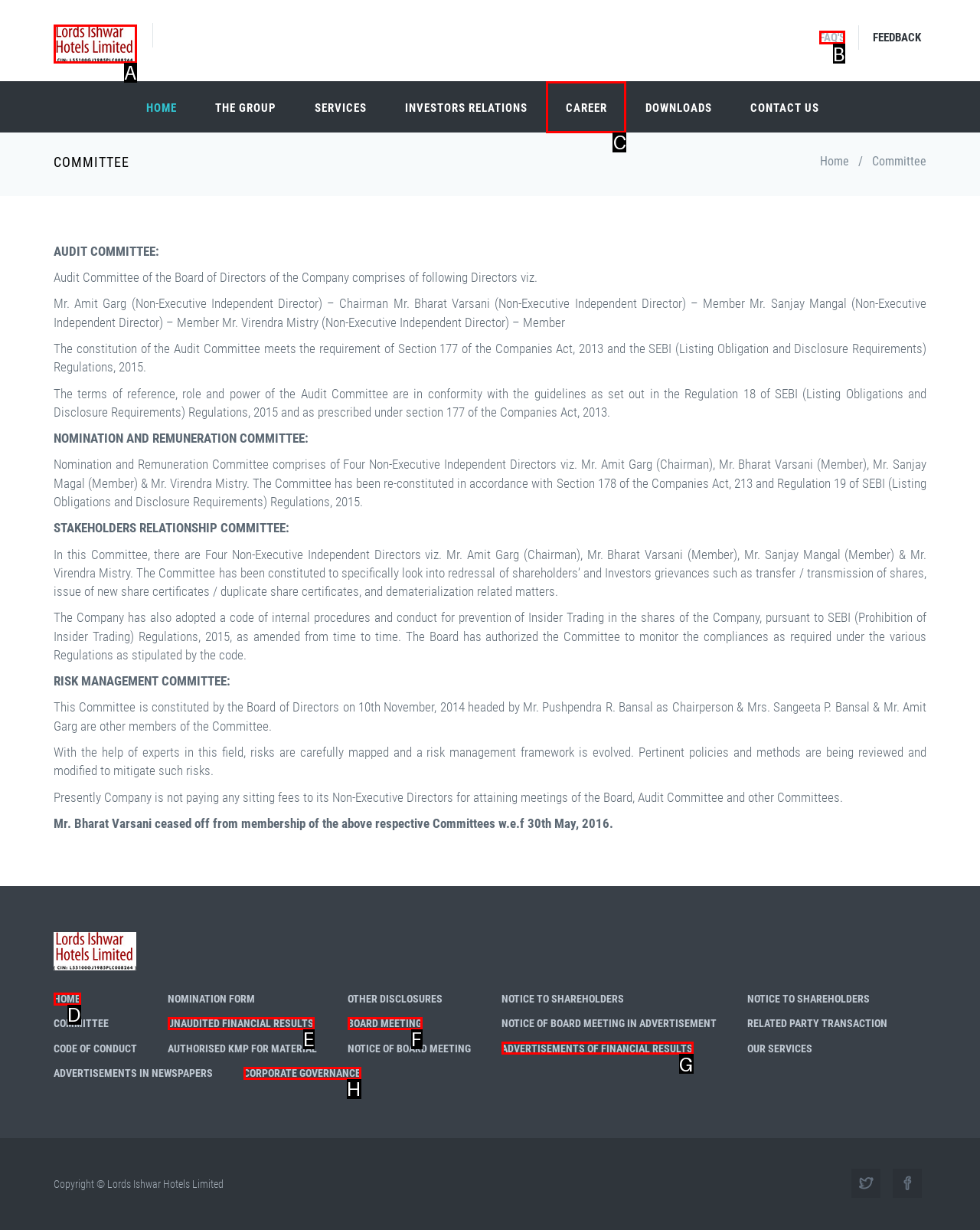Determine which element should be clicked for this task: Click on FAQ'S
Answer with the letter of the selected option.

B